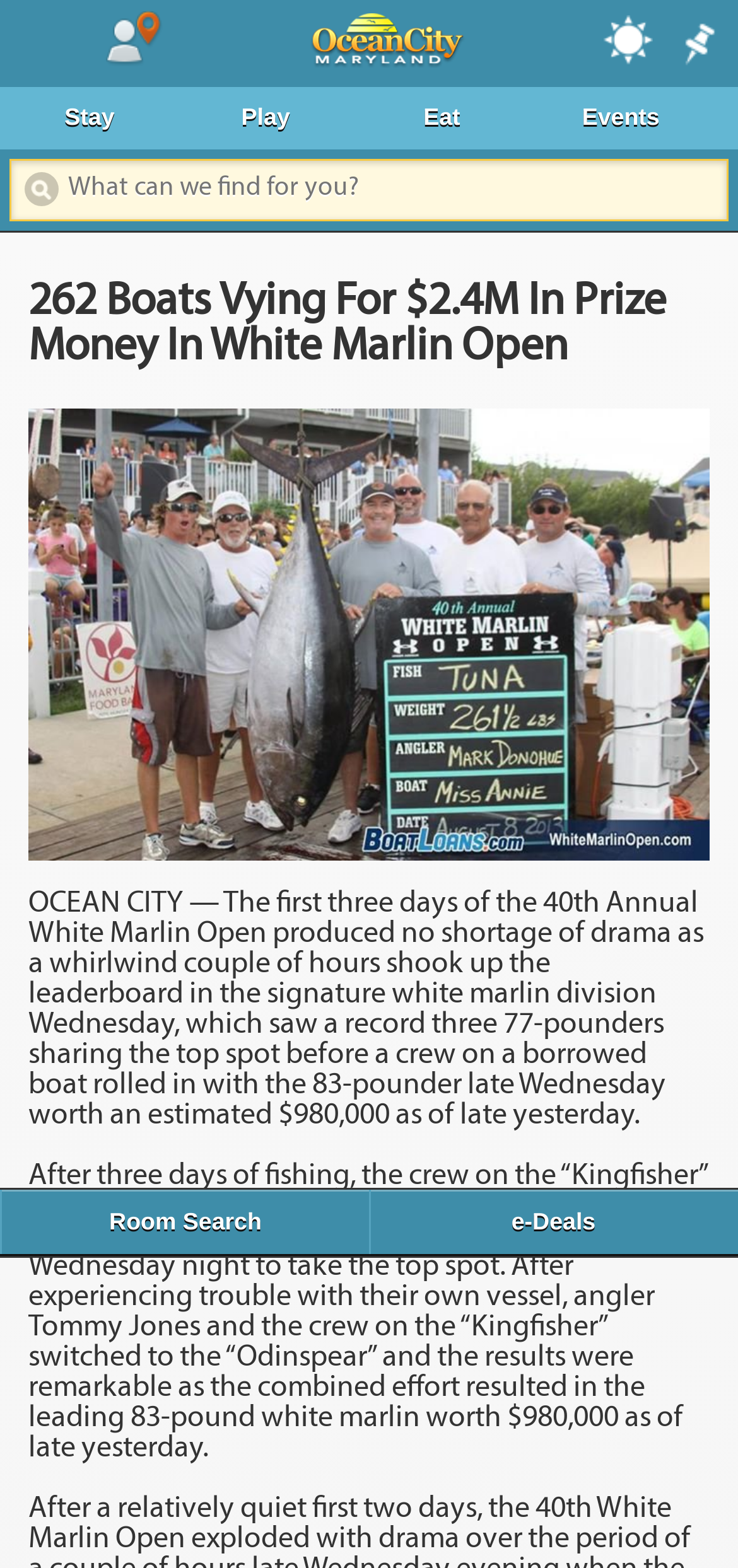Please provide a comprehensive answer to the question below using the information from the image: What is the name of the boat that caught the leading white marlin?

I found the answer by reading the article's content, specifically the sentence 'After three days of fishing, the crew on the “Kingfisher” stood atop the leaderboard in the white marlin division...' which mentions the name of the boat.